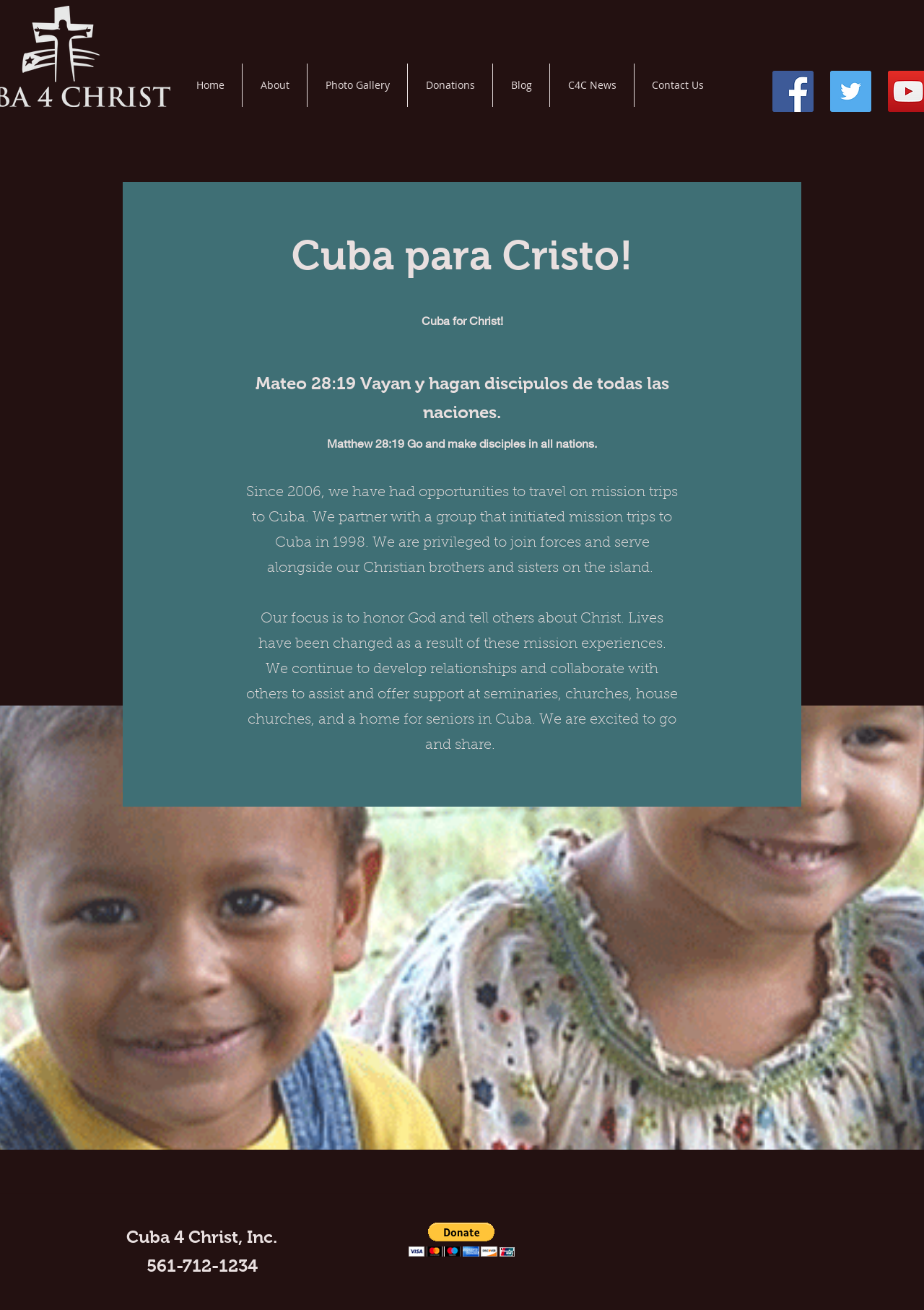Please identify the bounding box coordinates of the clickable area that will allow you to execute the instruction: "Click the Contact Us link".

[0.686, 0.049, 0.78, 0.082]